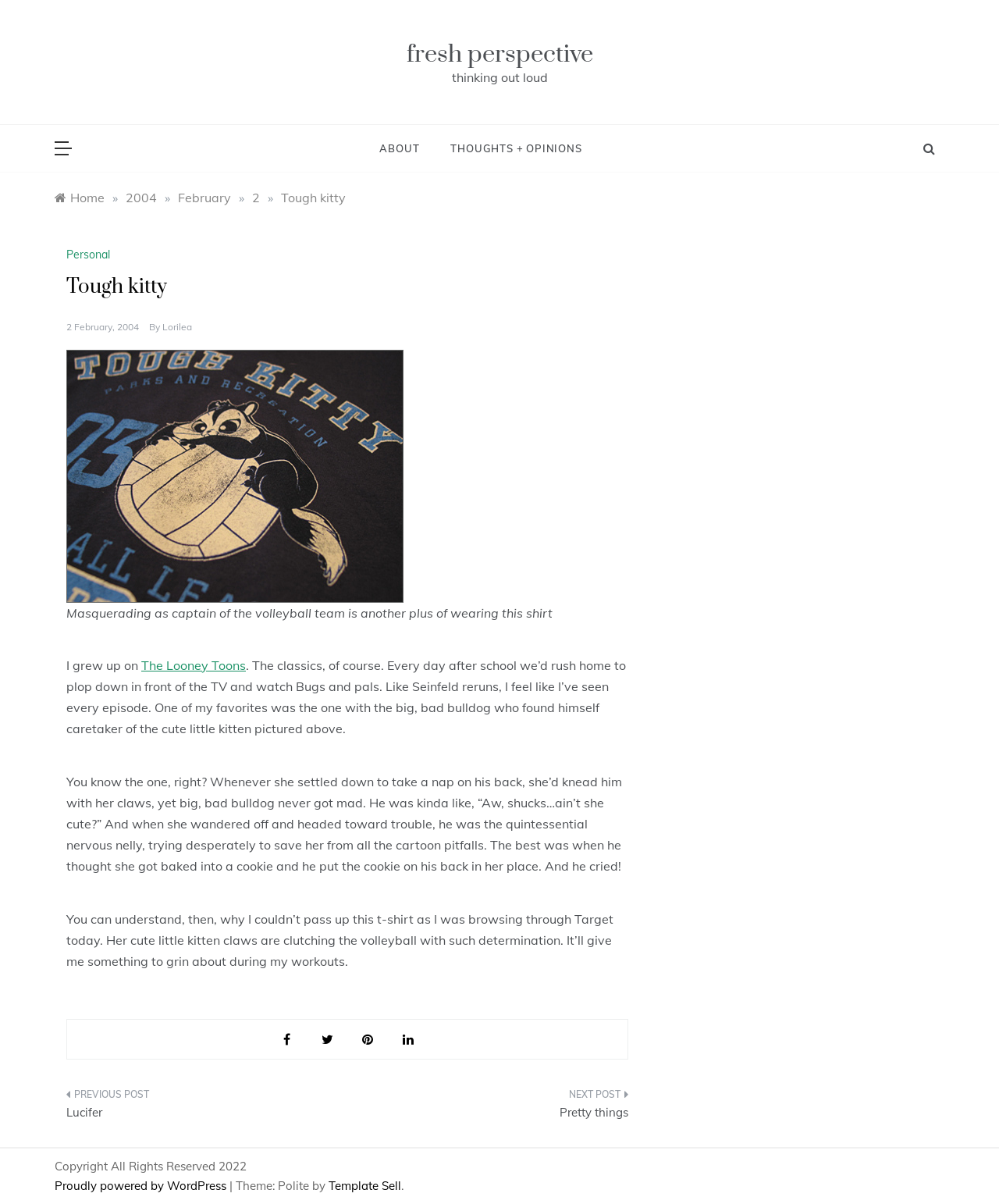Can you find the bounding box coordinates of the area I should click to execute the following instruction: "go to the THOUGHTS + OPINIONS page"?

[0.435, 0.104, 0.582, 0.143]